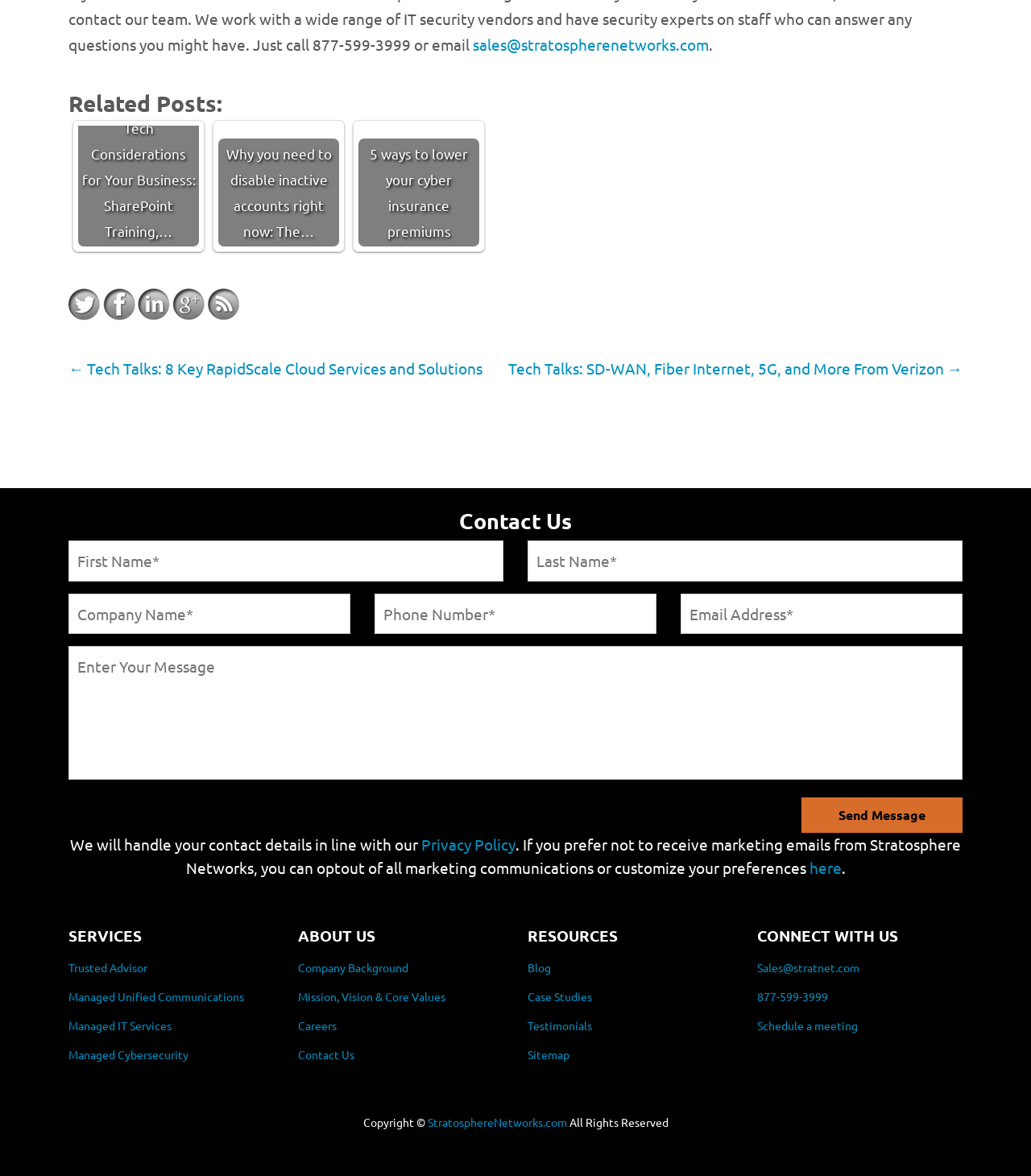Locate the bounding box coordinates of the UI element described by: "name="Account" placeholder="Company Name*" title="Company Name"". The bounding box coordinates should consist of four float numbers between 0 and 1, i.e., [left, top, right, bottom].

[0.066, 0.505, 0.34, 0.539]